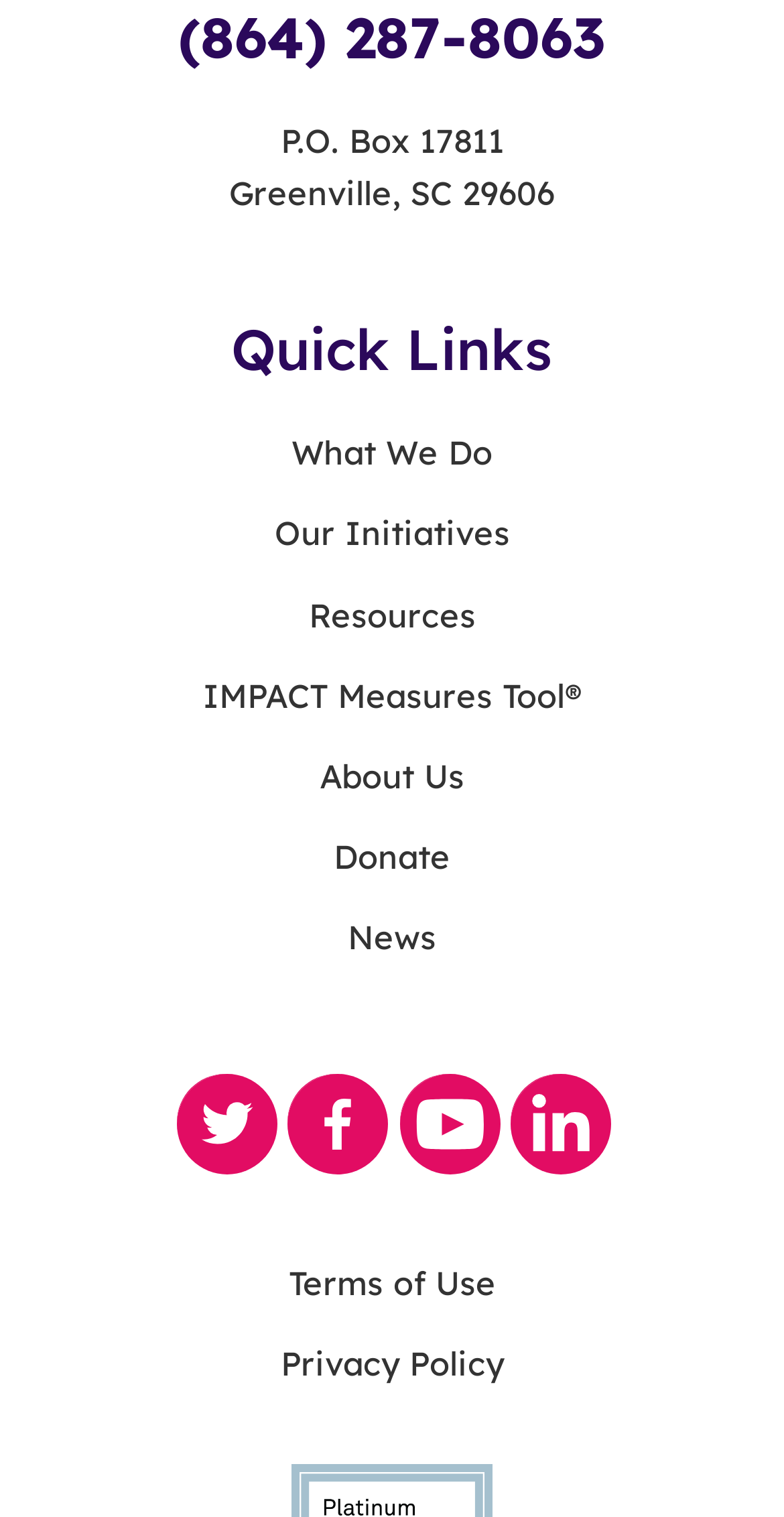Respond to the following query with just one word or a short phrase: 
How many links are there in the 'Quick Links' section?

7